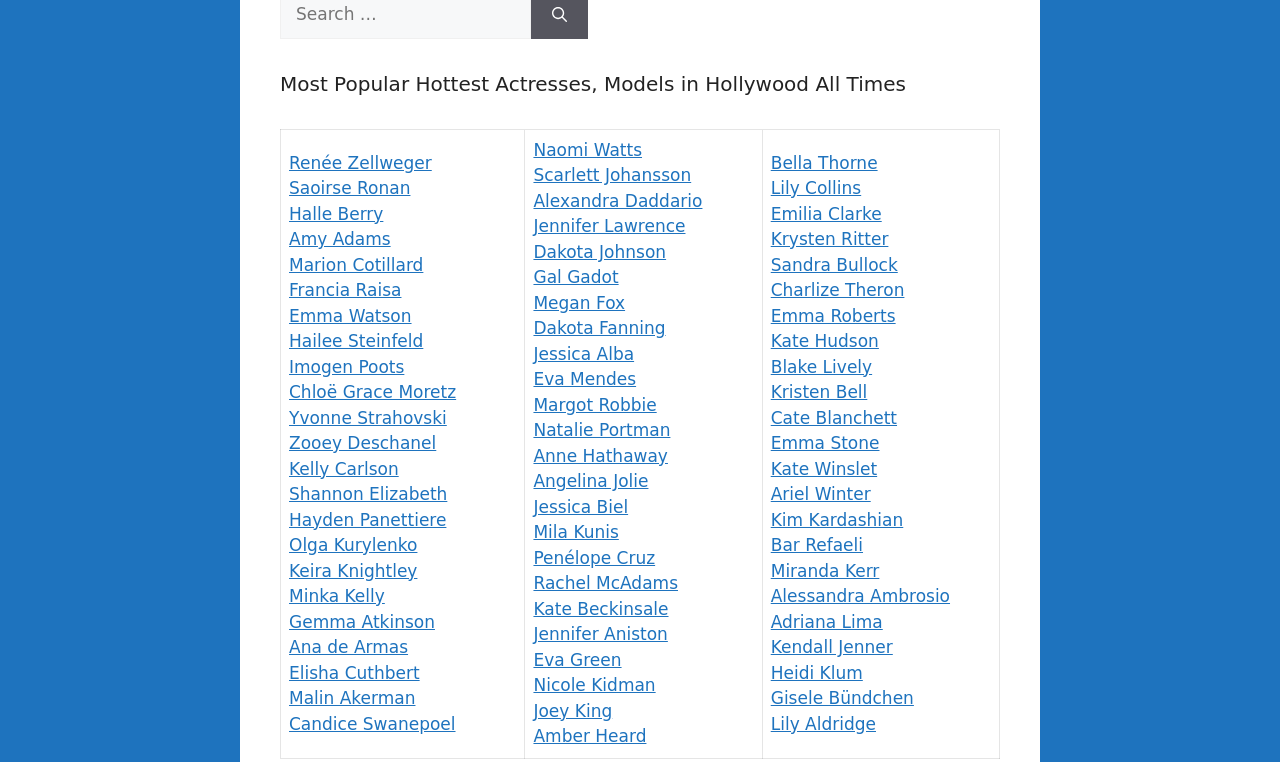Using the format (top-left x, top-left y, bottom-right x, bottom-right y), provide the bounding box coordinates for the described UI element. All values should be floating point numbers between 0 and 1: Ana de Armas

[0.226, 0.836, 0.319, 0.862]